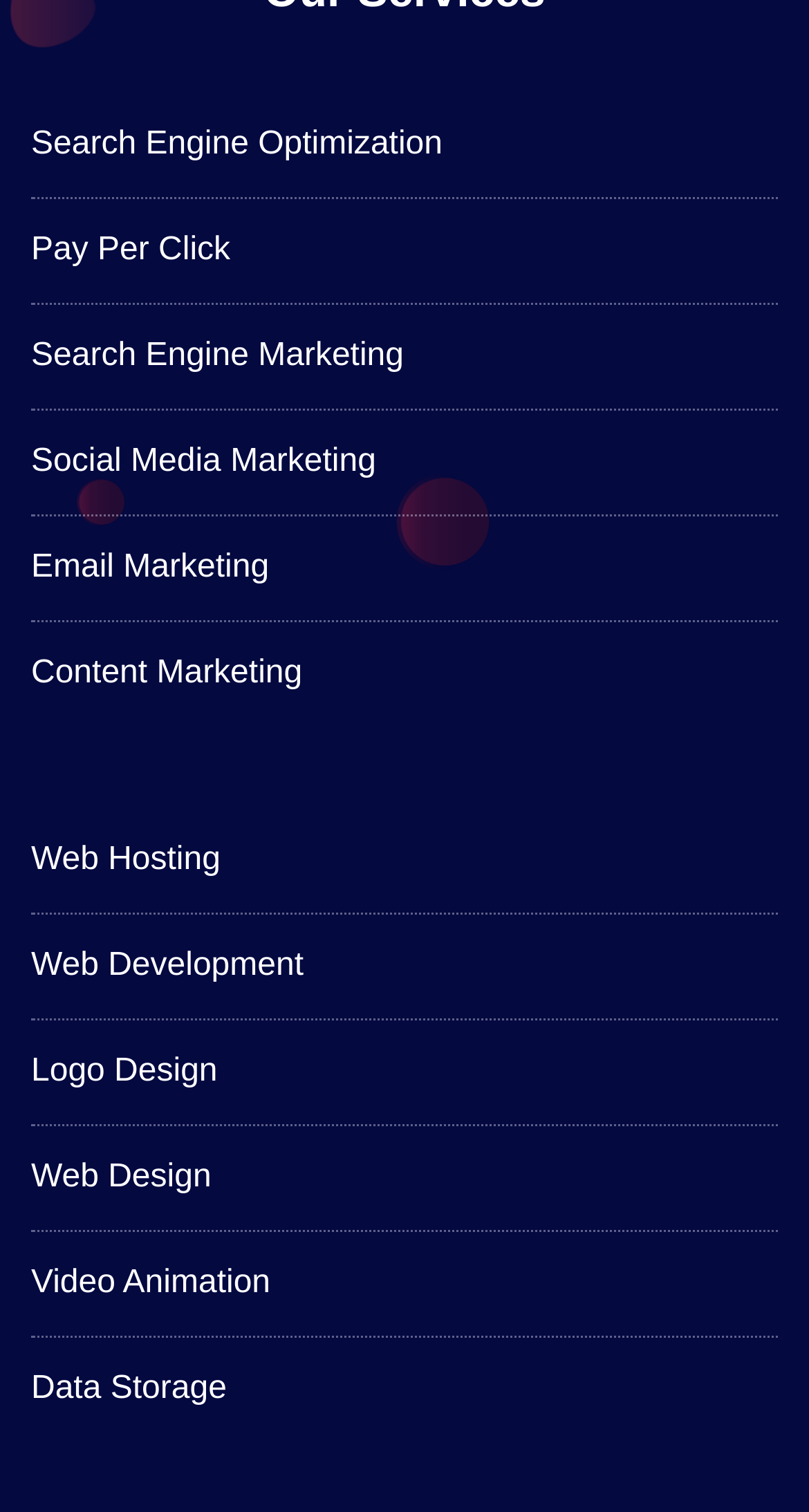Find and indicate the bounding box coordinates of the region you should select to follow the given instruction: "Check out Video Animation".

[0.038, 0.837, 0.334, 0.86]